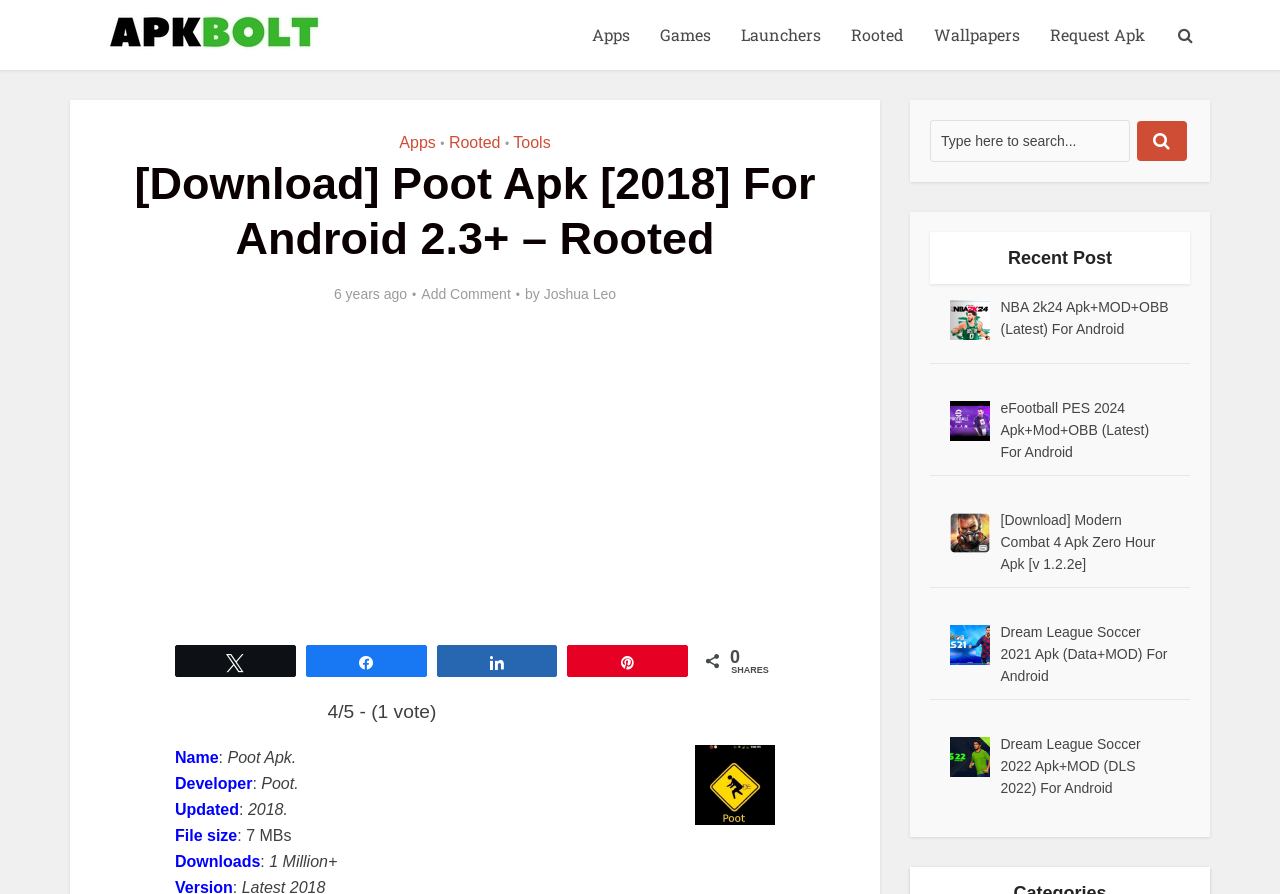Provide a thorough summary of the webpage.

This webpage is about Poot Apk, an Android-based application for rooting Android devices. At the top, there is a header section with a logo image of APKBolt, followed by a navigation menu with links to various categories such as Apps, Games, Launchers, Rooted, Wallpapers, and Request Apk. 

Below the navigation menu, there is a prominent heading that reads "[Download] Poot Apk [2018] For Android 2.3+ - Rooted". This heading is accompanied by a subheading that indicates the post was published 6 years ago, along with the author's name, Joshua Leo. 

On the right side of the page, there is a section with social media sharing links, including Tweet, Share, and Pin. Below this section, there is a rating system that displays a 4/5 rating based on 1 vote. 

The main content of the page is divided into sections, including details about the Poot Apk, such as its name, developer, updated date, file size, and number of downloads. There is also an image of the Poot Apk. 

Further down the page, there is a search bar with a placeholder text "Type here to search..." and a search button. Below the search bar, there is a heading that reads "Recent Post", followed by a list of links to other apk downloads, including NBA 2k24 Apk, PES 2024 Apk, Modern Combat 4: Zero Hour Apk, DLS 2021 Apk, and Dream League Soccer 2022 Apk. Each link is accompanied by a corresponding image.